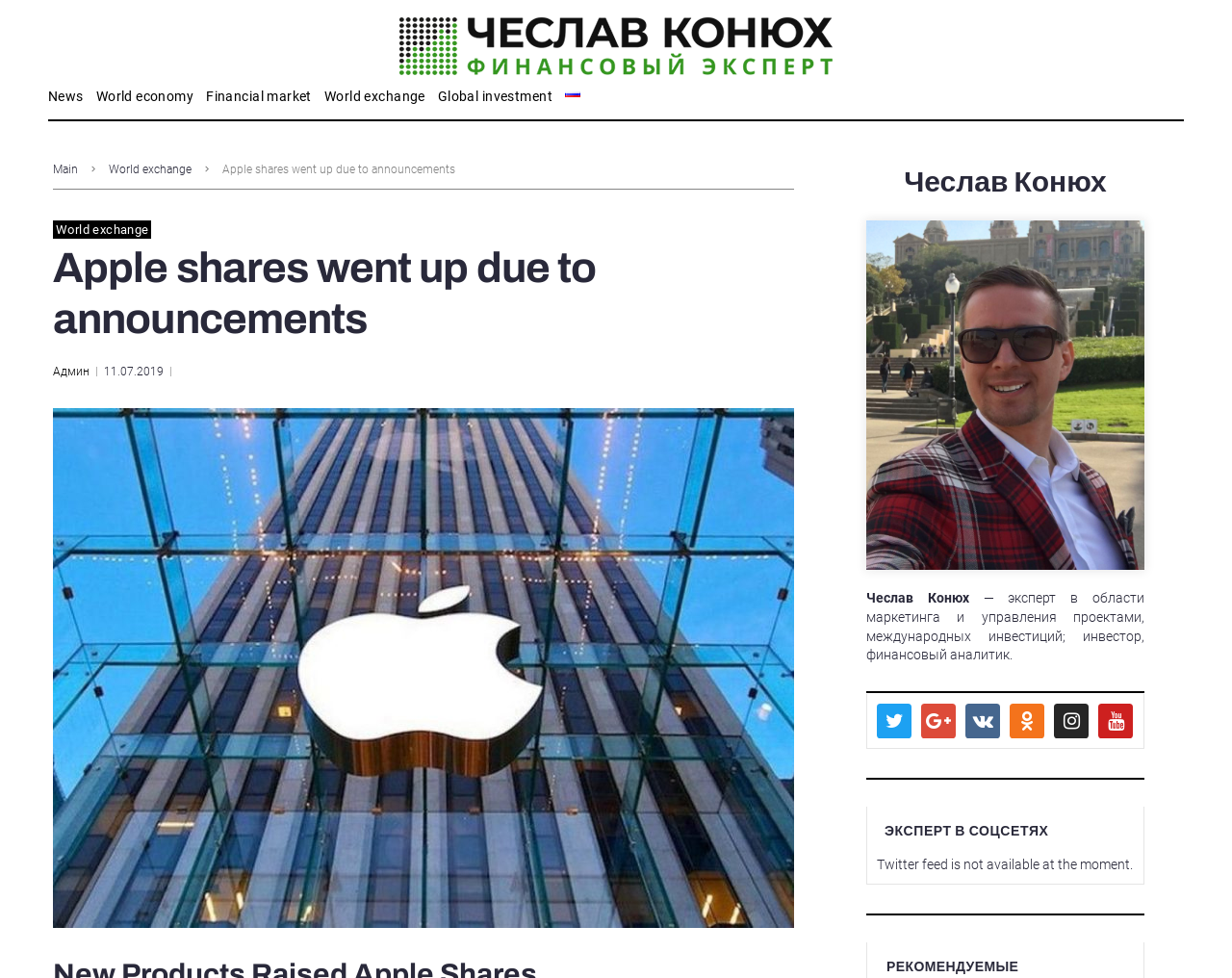Respond with a single word or phrase for the following question: 
What is the language of the webpage?

Russian